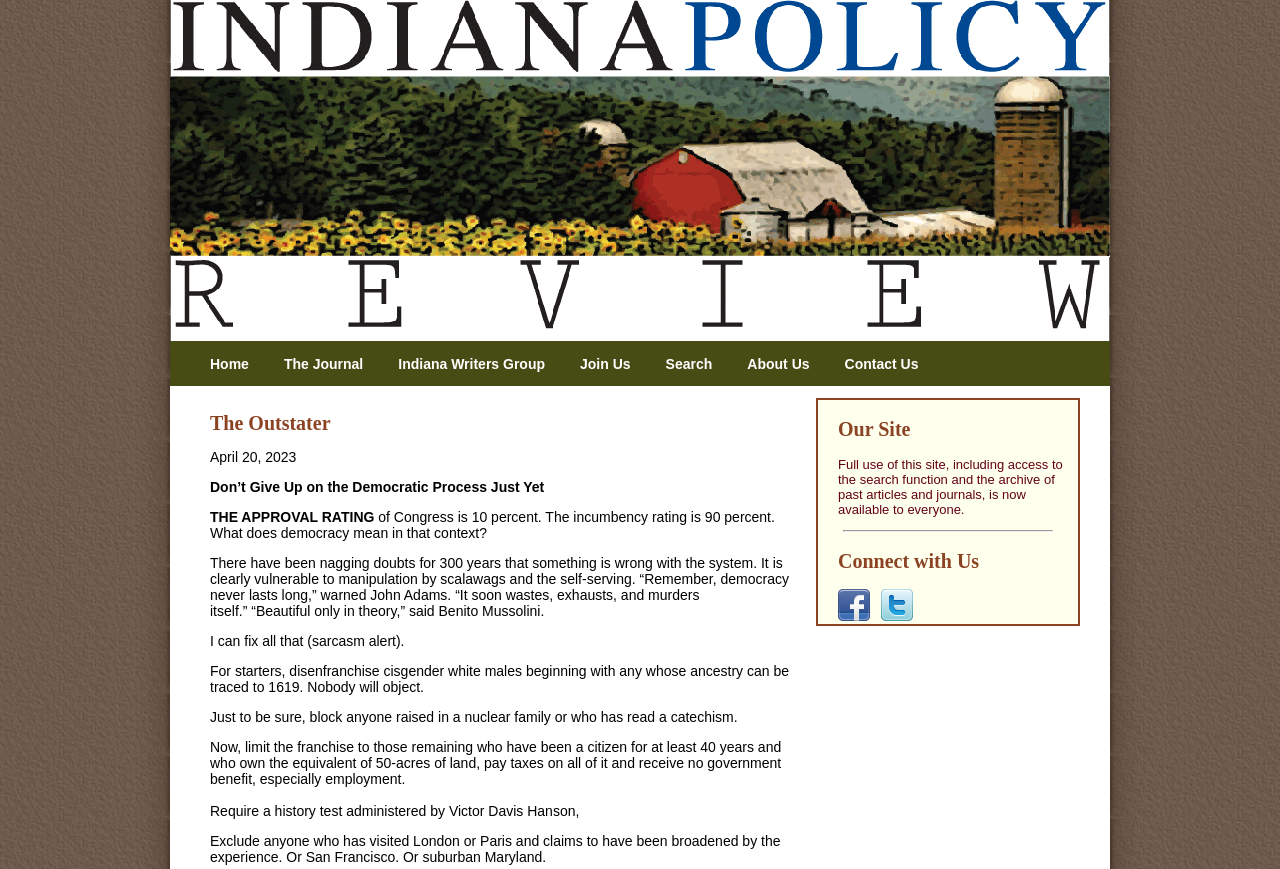Please analyze the image and provide a thorough answer to the question:
What is the requirement for taking a history test?

In the article, I found a StaticText element with the text 'Require a history test administered by Victor Davis Hanson,' which provides the answer.